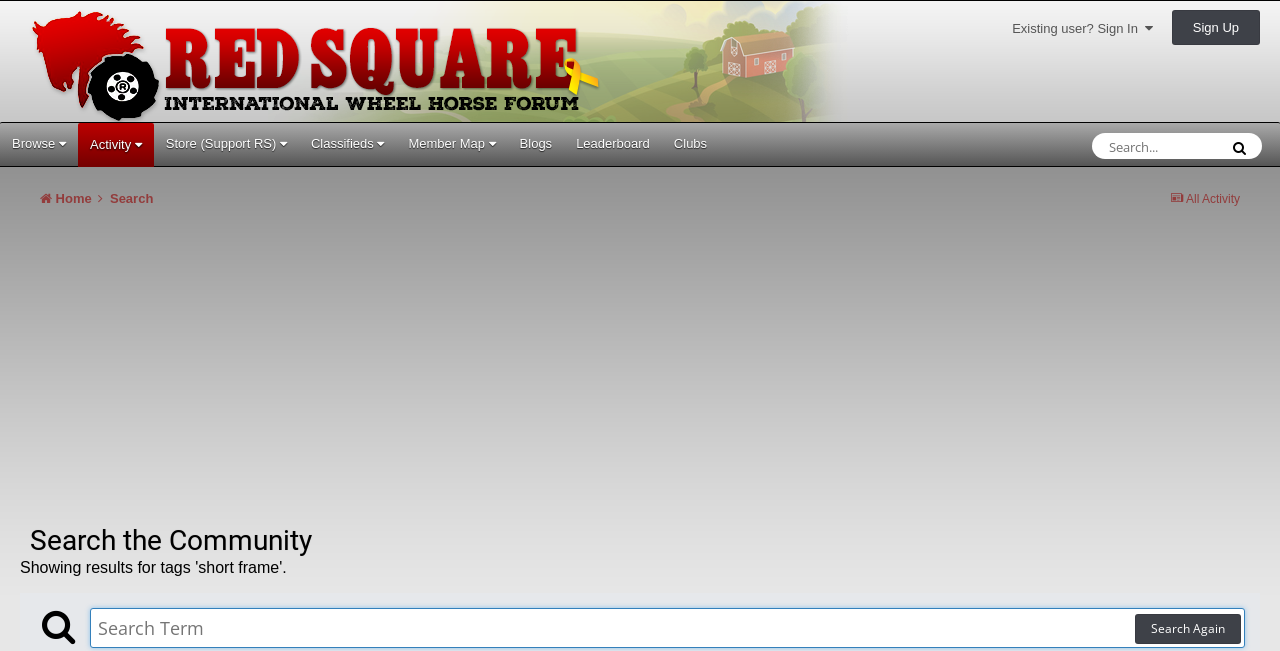Please find the top heading of the webpage and generate its text.

Search the Community